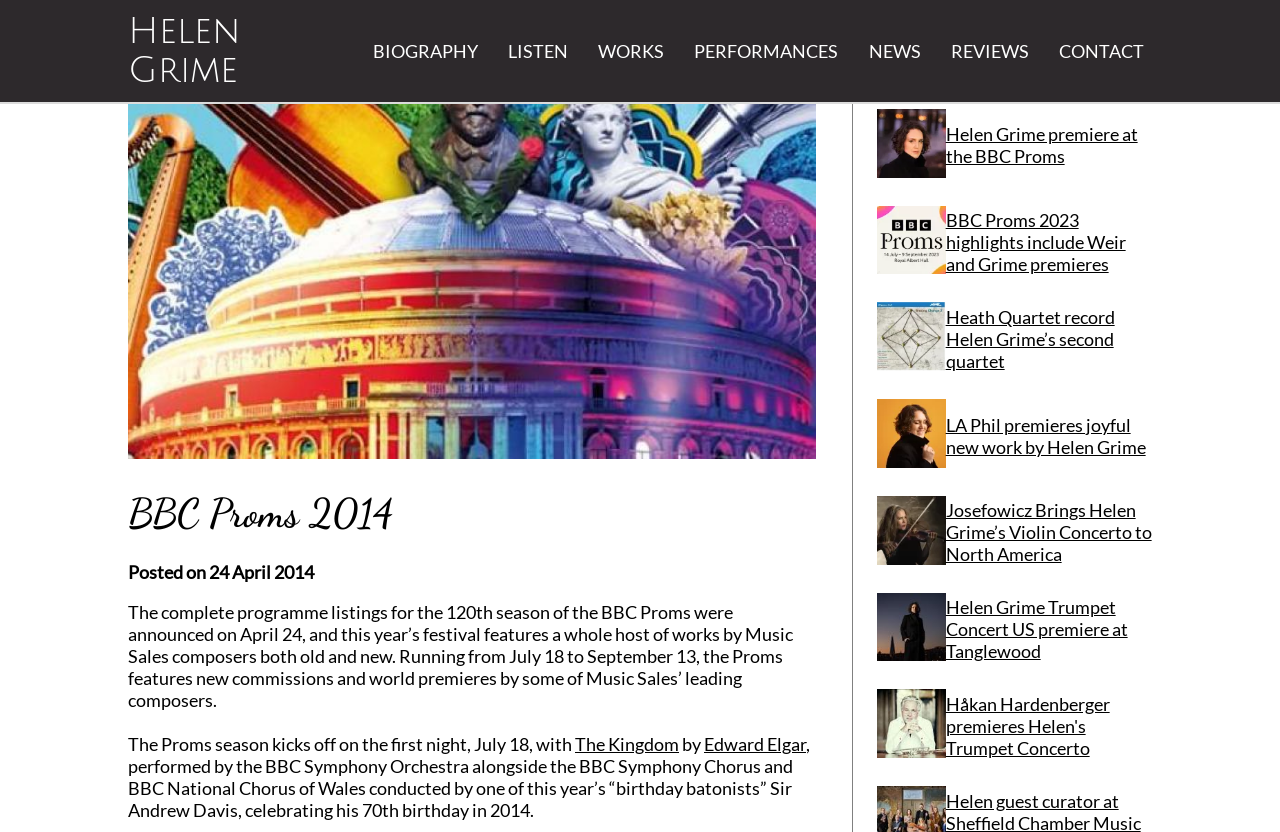Identify the main heading of the webpage and provide its text content.

BBC Proms 2014